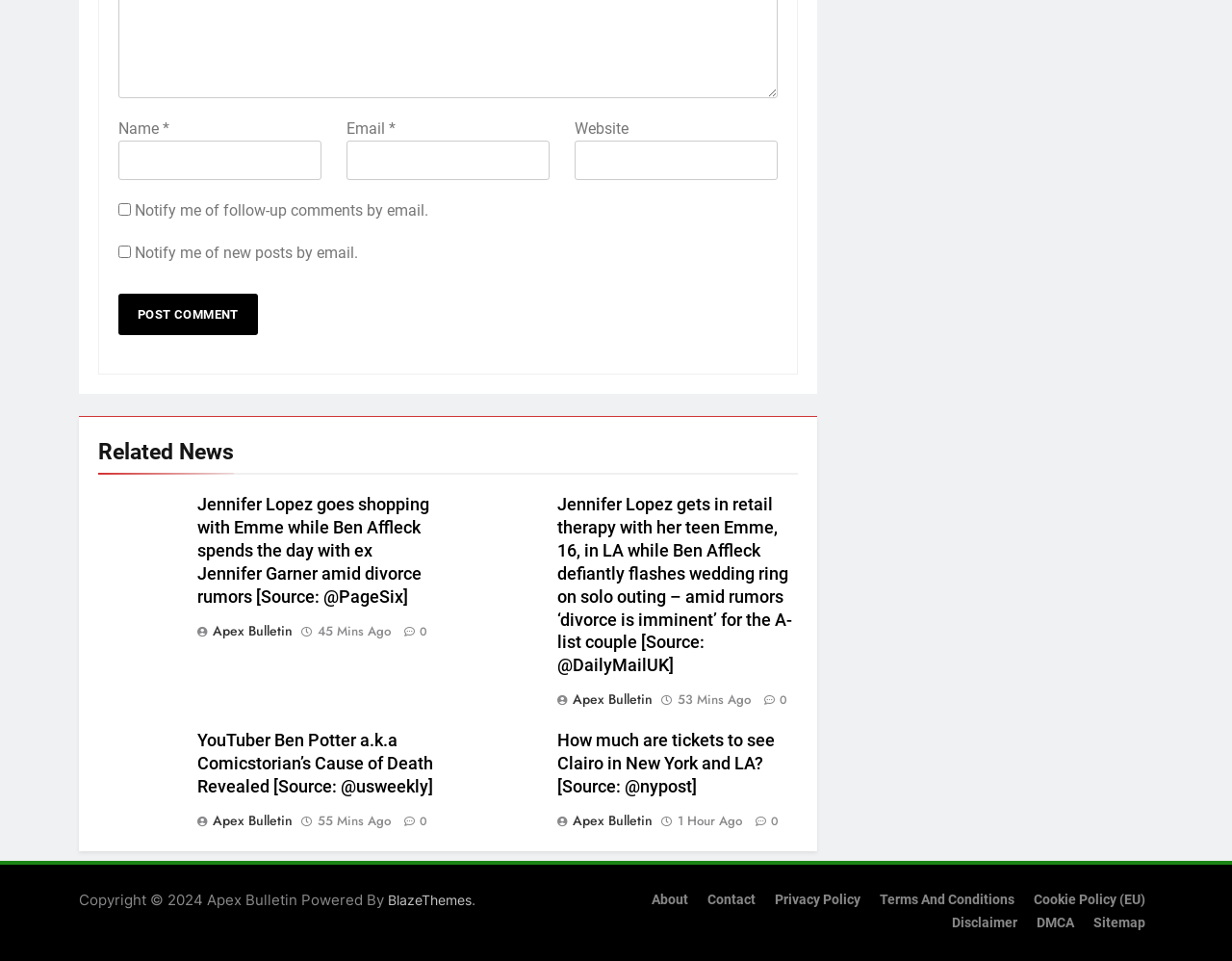Provide the bounding box coordinates of the UI element this sentence describes: "name="submit" value="Submit Comment"".

None